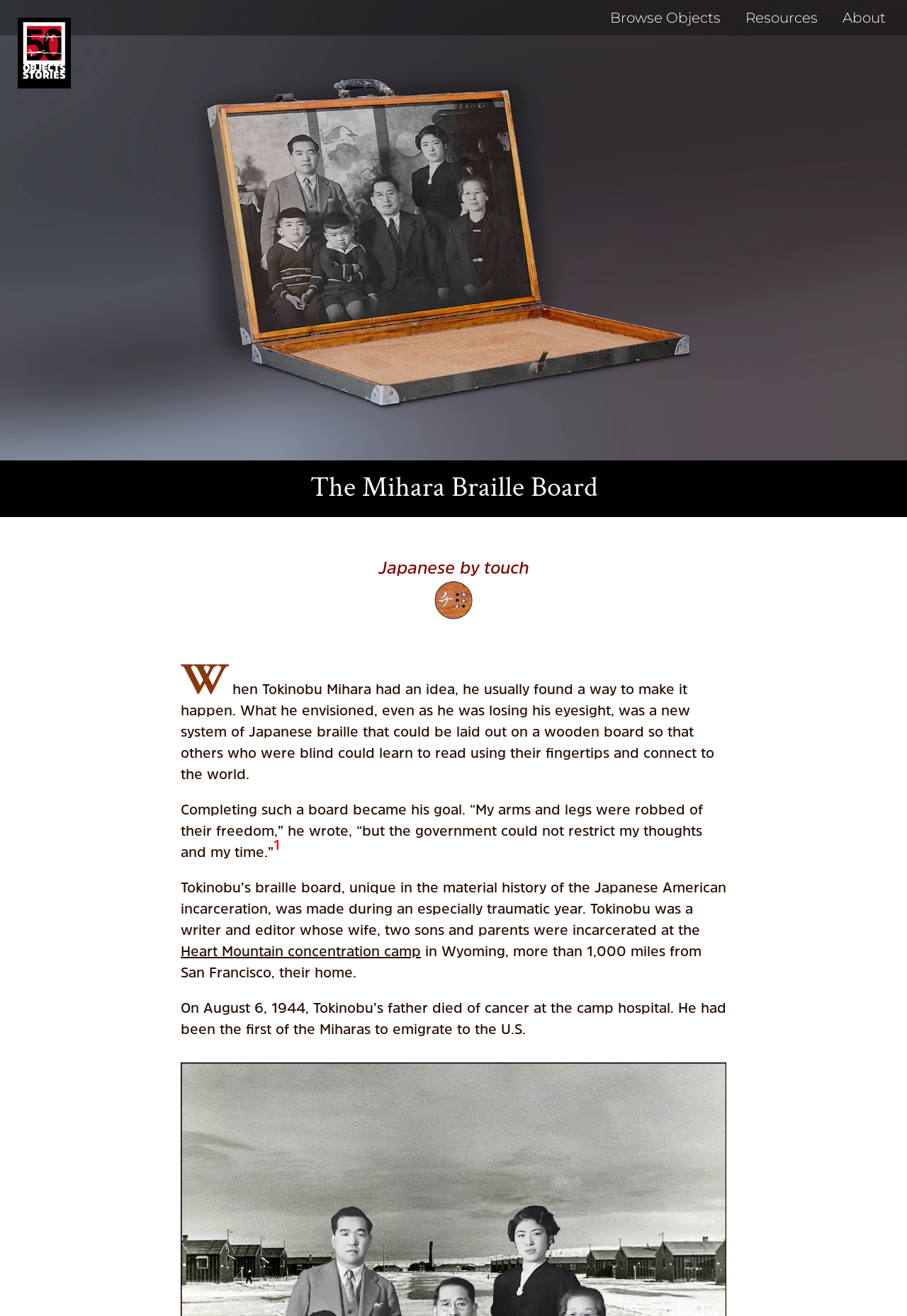Answer the question in a single word or phrase:
What is the occupation of Tokinobu?

writer and editor